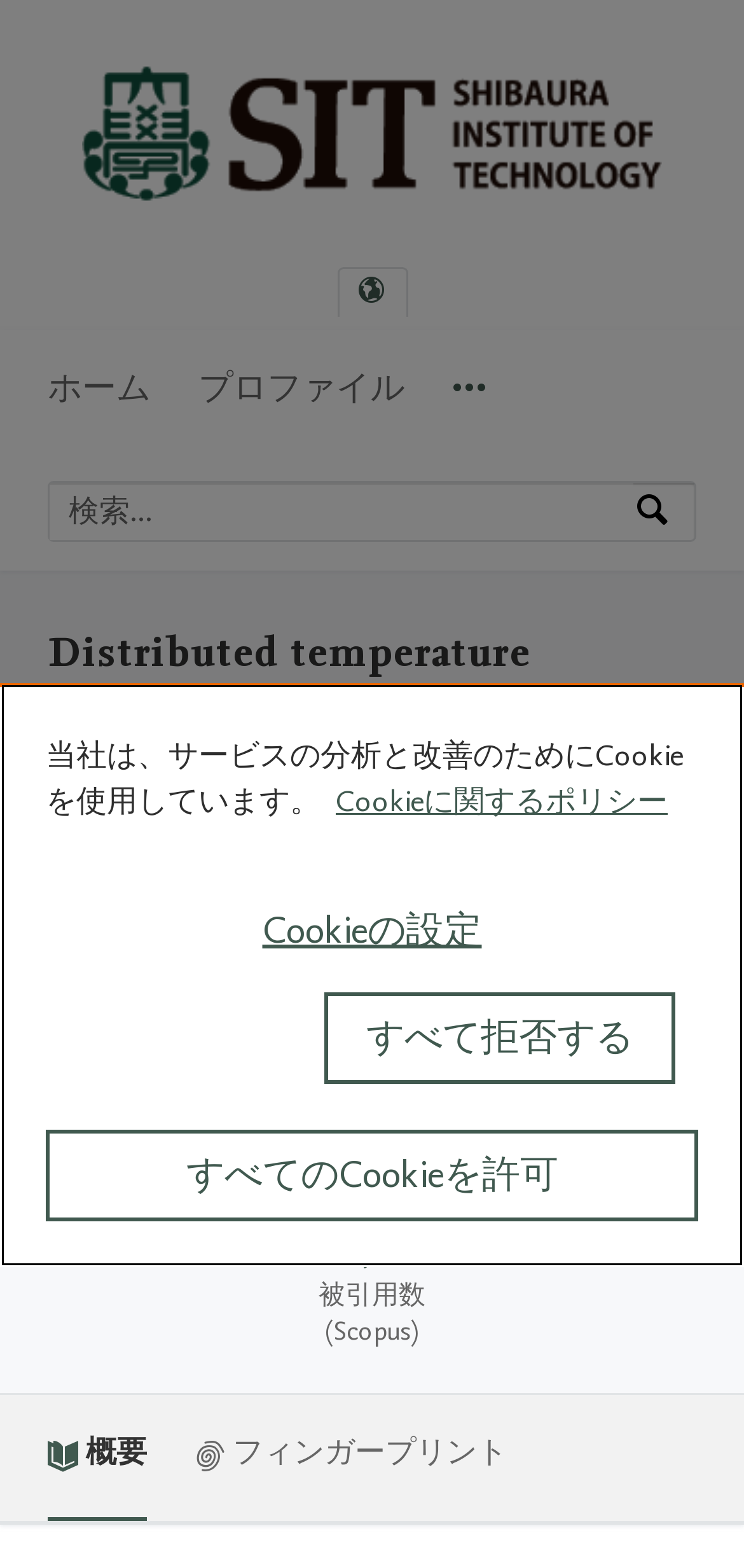How many citations are listed for the article?
Please answer the question with a detailed and comprehensive explanation.

I found the number of citations by looking at the text that says '出典: Scopus: 9'.